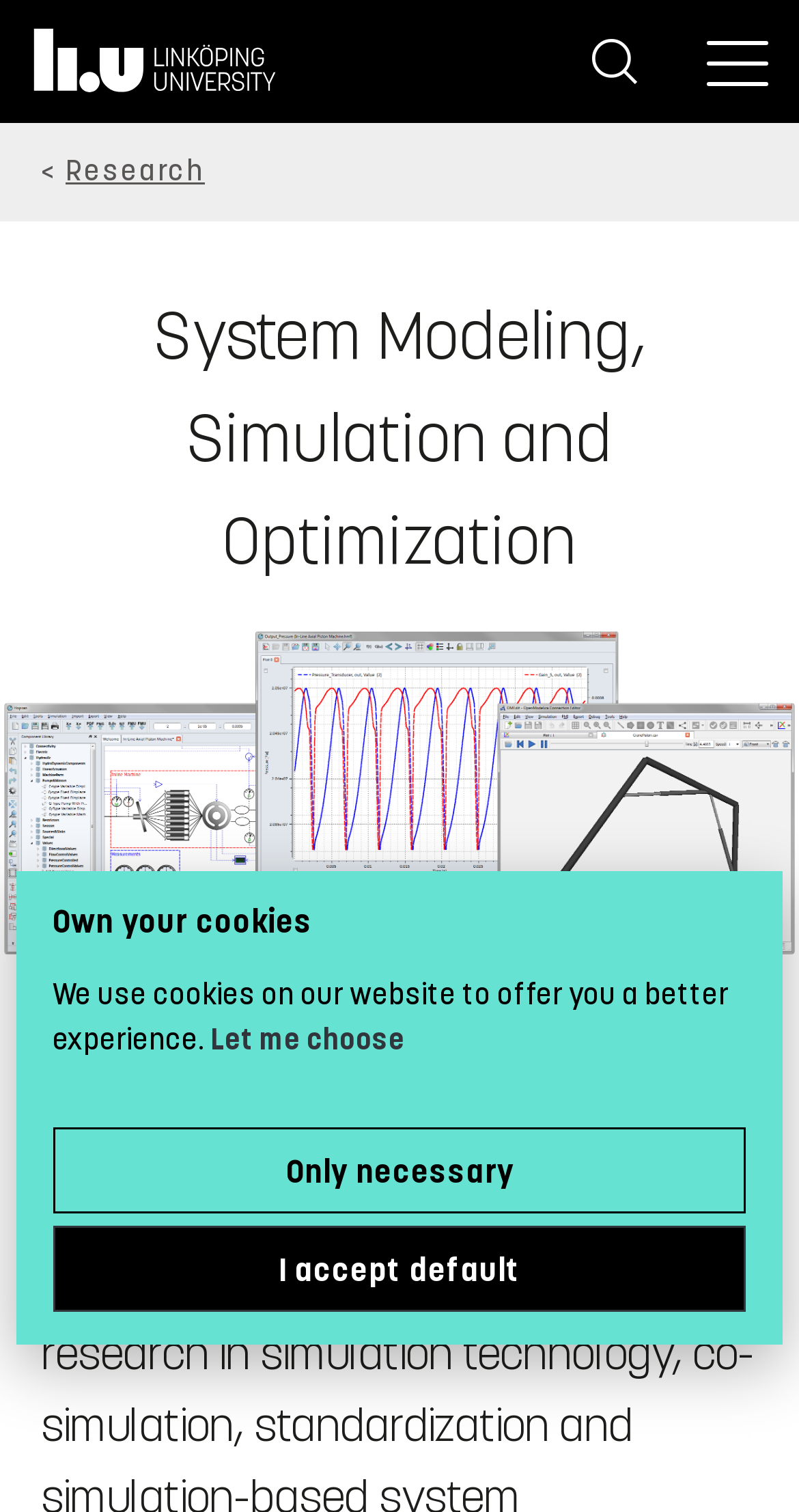Describe all the key features of the webpage in detail.

The webpage is about System Modeling, Simulation, and Optimization at Linköping University. At the top, there are three buttons: "Search" and "Menu" on the right, and a "Home" link on the left. Below these buttons, there is a navigation section with a "Breadcrumb trail" and a link to "Research". 

The main content area has a heading "System Modeling, Simulation and Optimization" followed by a large figure that takes up most of the width of the page, containing an image related to system simulation and optimization. 

On the bottom left of the page, there is a dialog box titled "Own your cookies" with a heading and a paragraph of text explaining the use of cookies on the website. The dialog box also contains three buttons: "Let me choose", "I accept default", and "Only necessary".